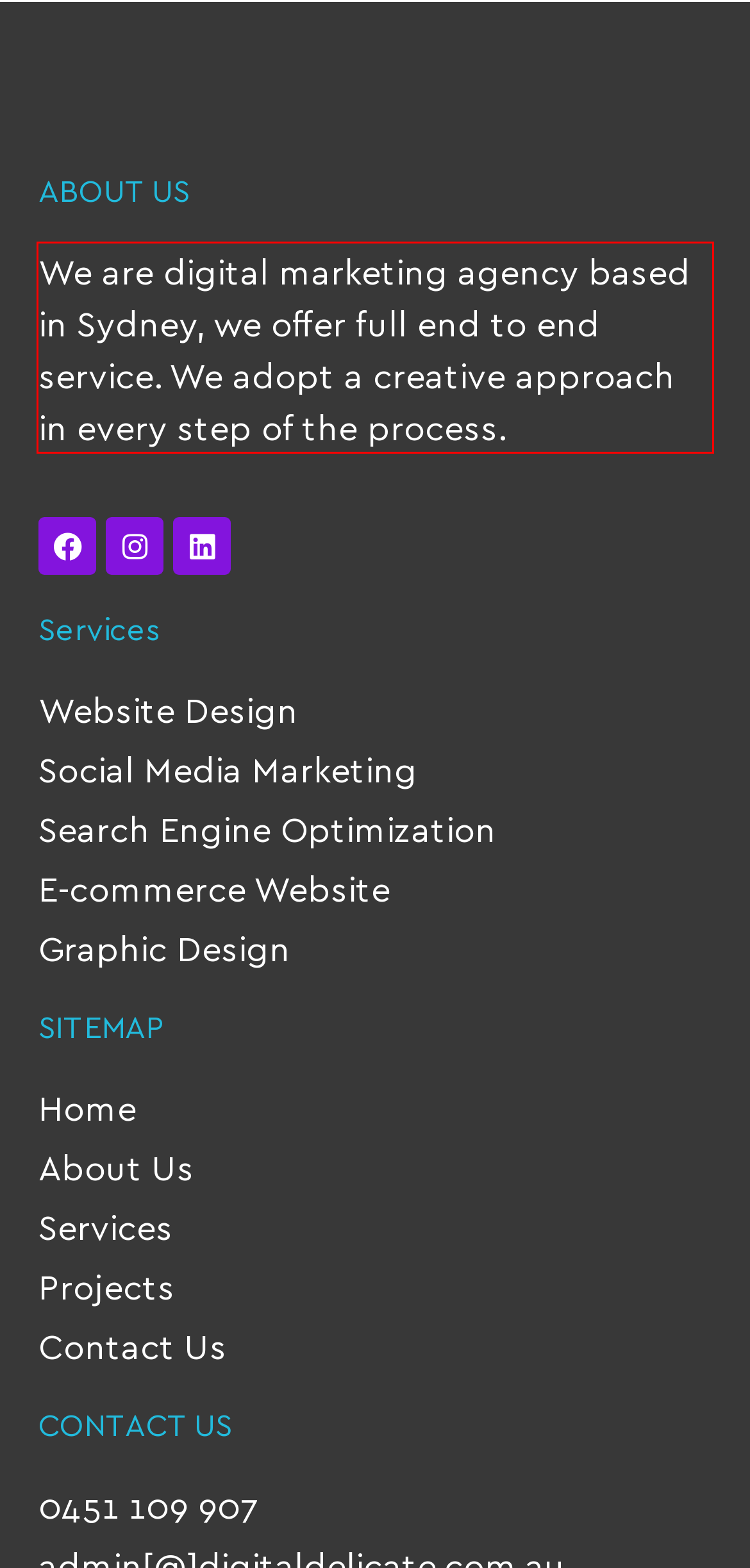Within the provided webpage screenshot, find the red rectangle bounding box and perform OCR to obtain the text content.

We are digital marketing agency based in Sydney, we offer full end to end service. We adopt a creative approach in every step of the process.